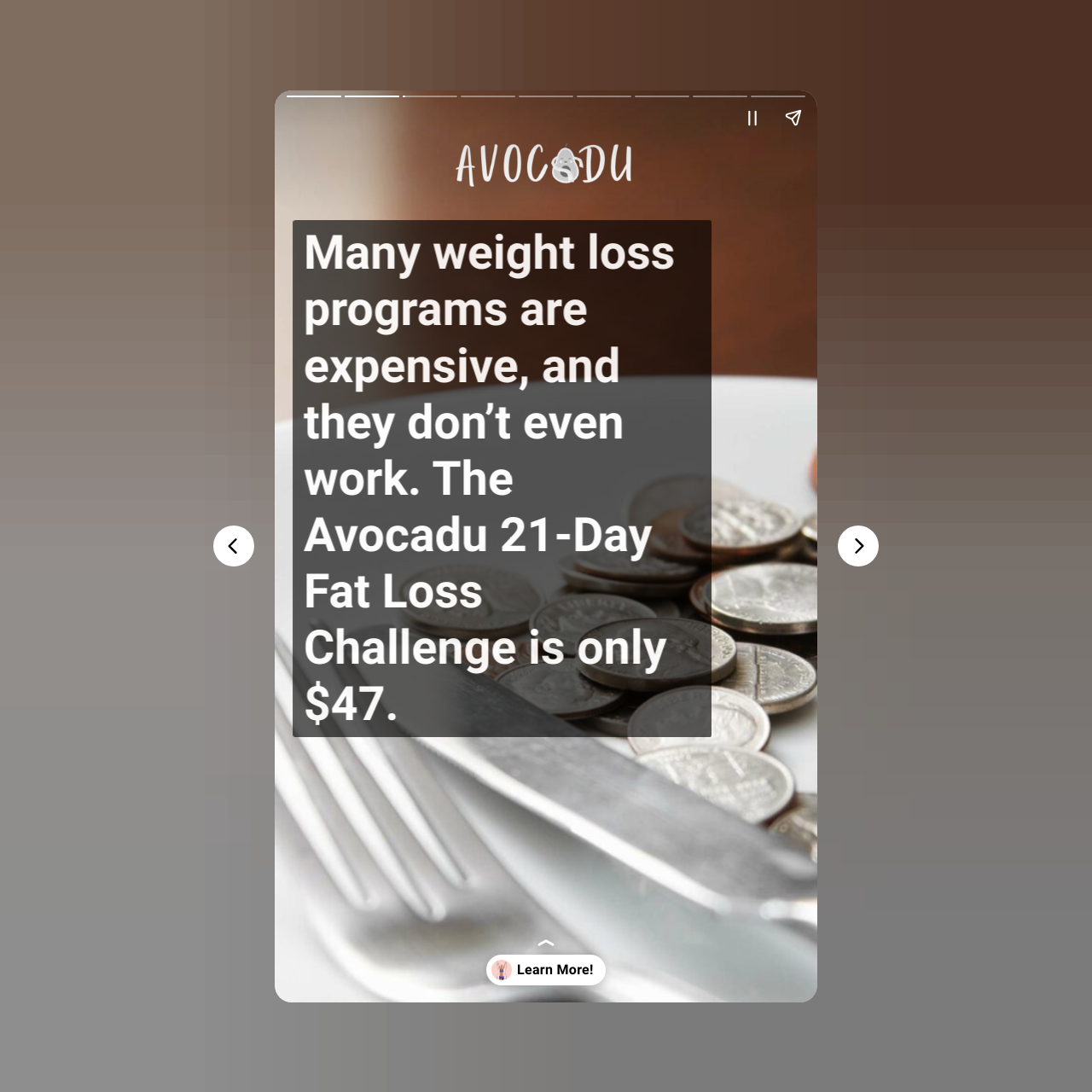What is the logo of the company offering the challenge?
Based on the image, give a one-word or short phrase answer.

Avocadu logo